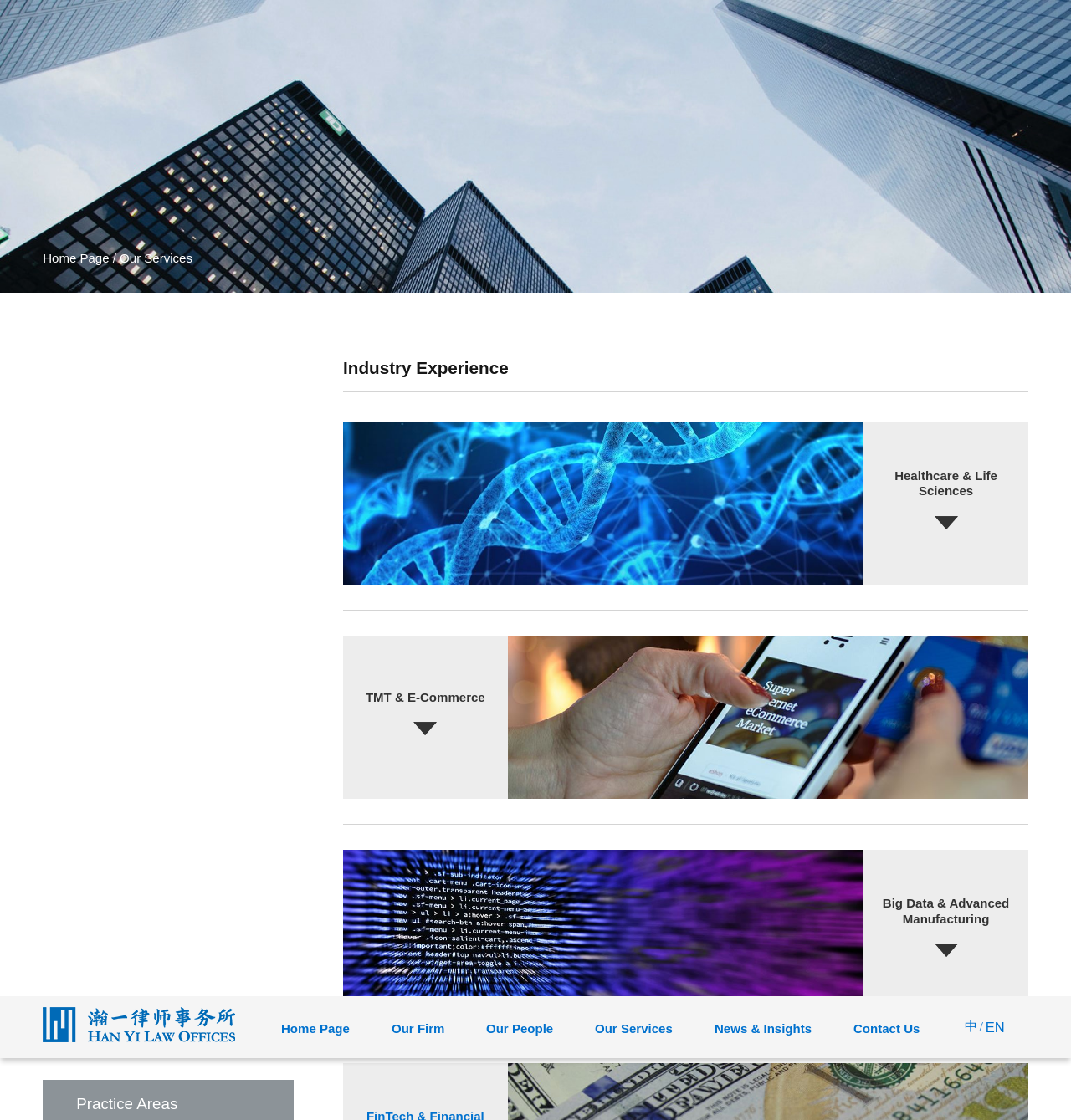Identify the bounding box coordinates of the clickable region necessary to fulfill the following instruction: "view our firm". The bounding box coordinates should be four float numbers between 0 and 1, i.e., [left, top, right, bottom].

[0.365, 0.023, 0.415, 0.034]